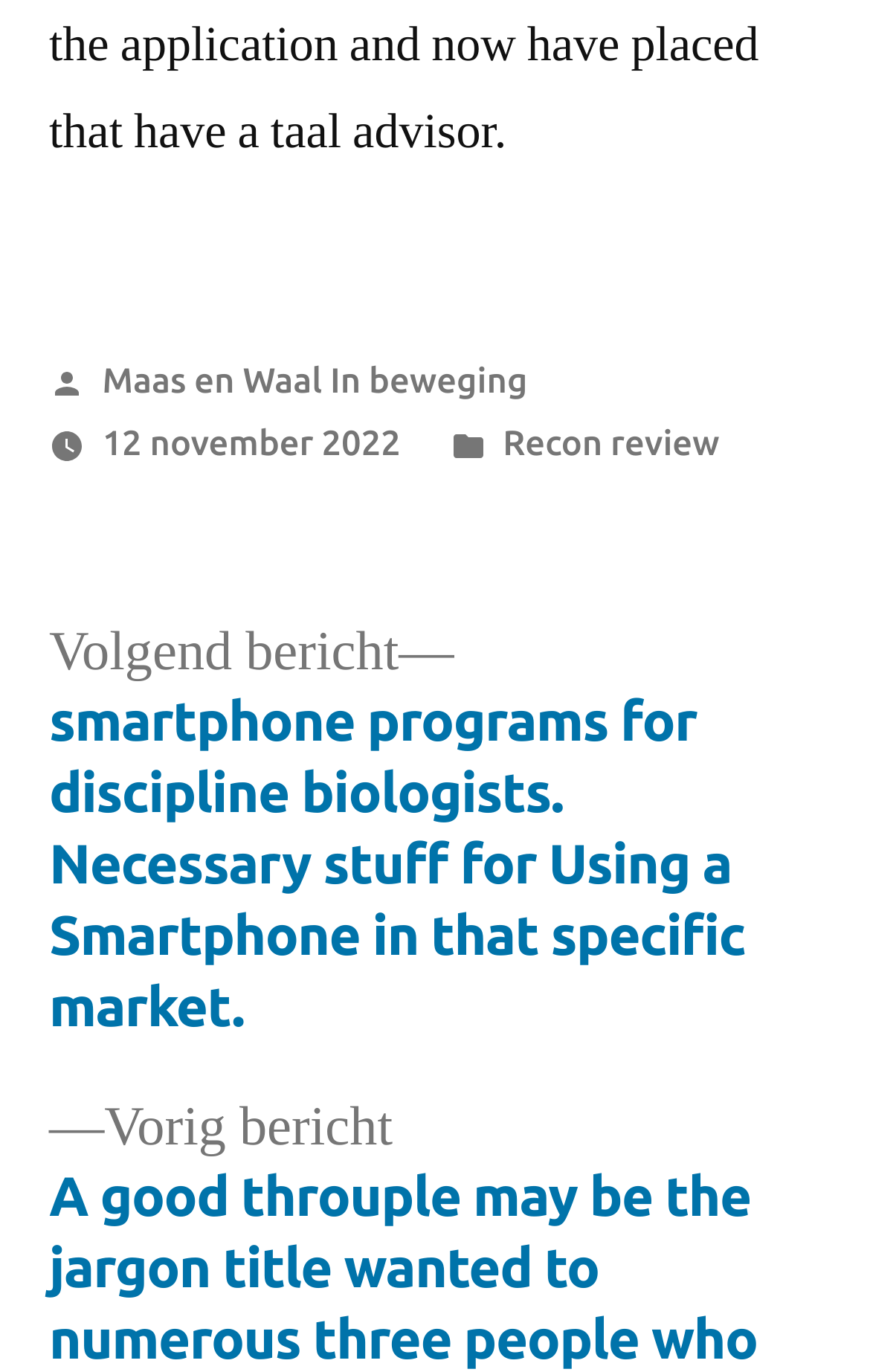Please locate the UI element described by "Recon review" and provide its bounding box coordinates.

[0.578, 0.308, 0.827, 0.337]